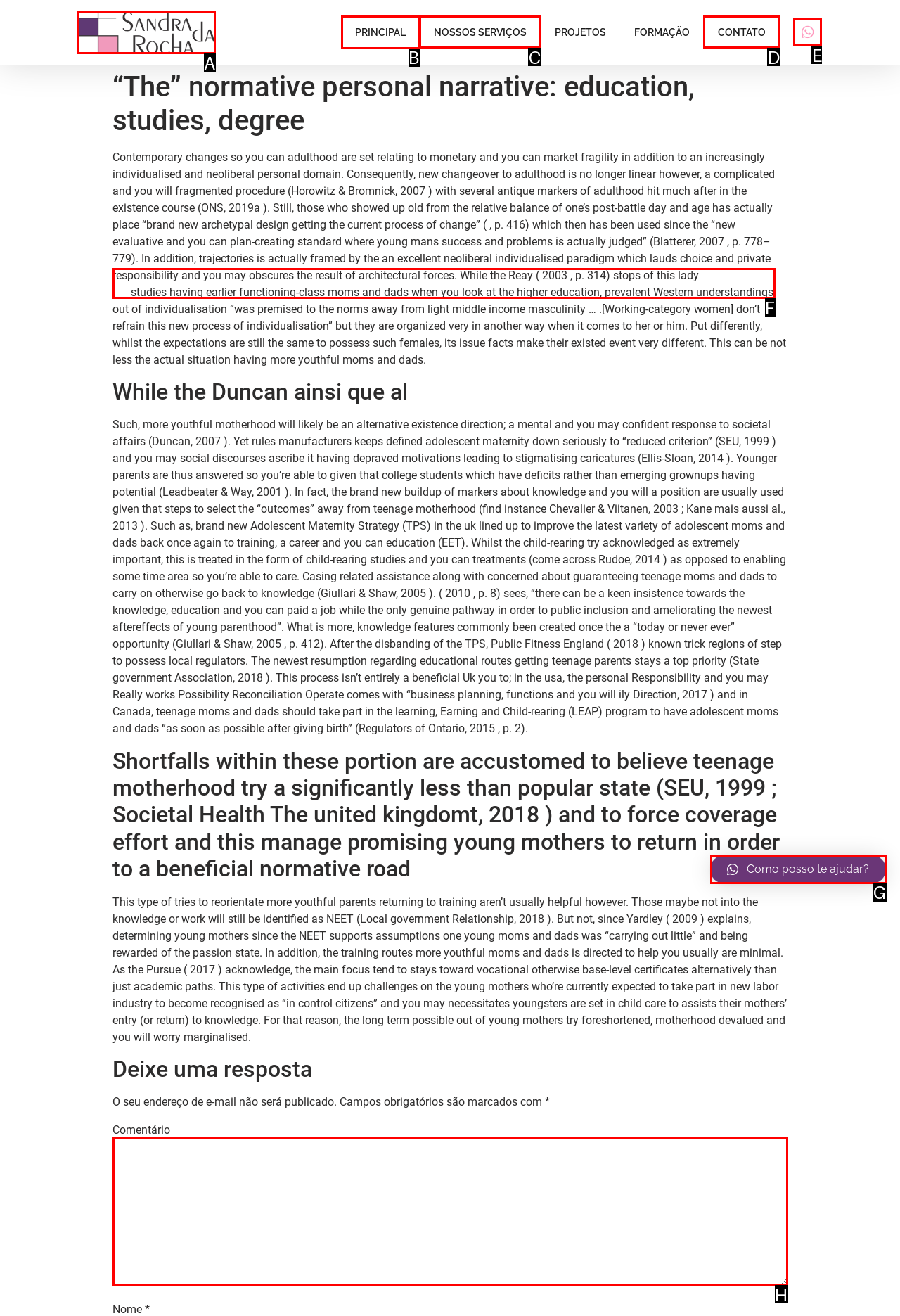Choose the letter of the option that needs to be clicked to perform the task: Go to the Home page. Answer with the letter.

None